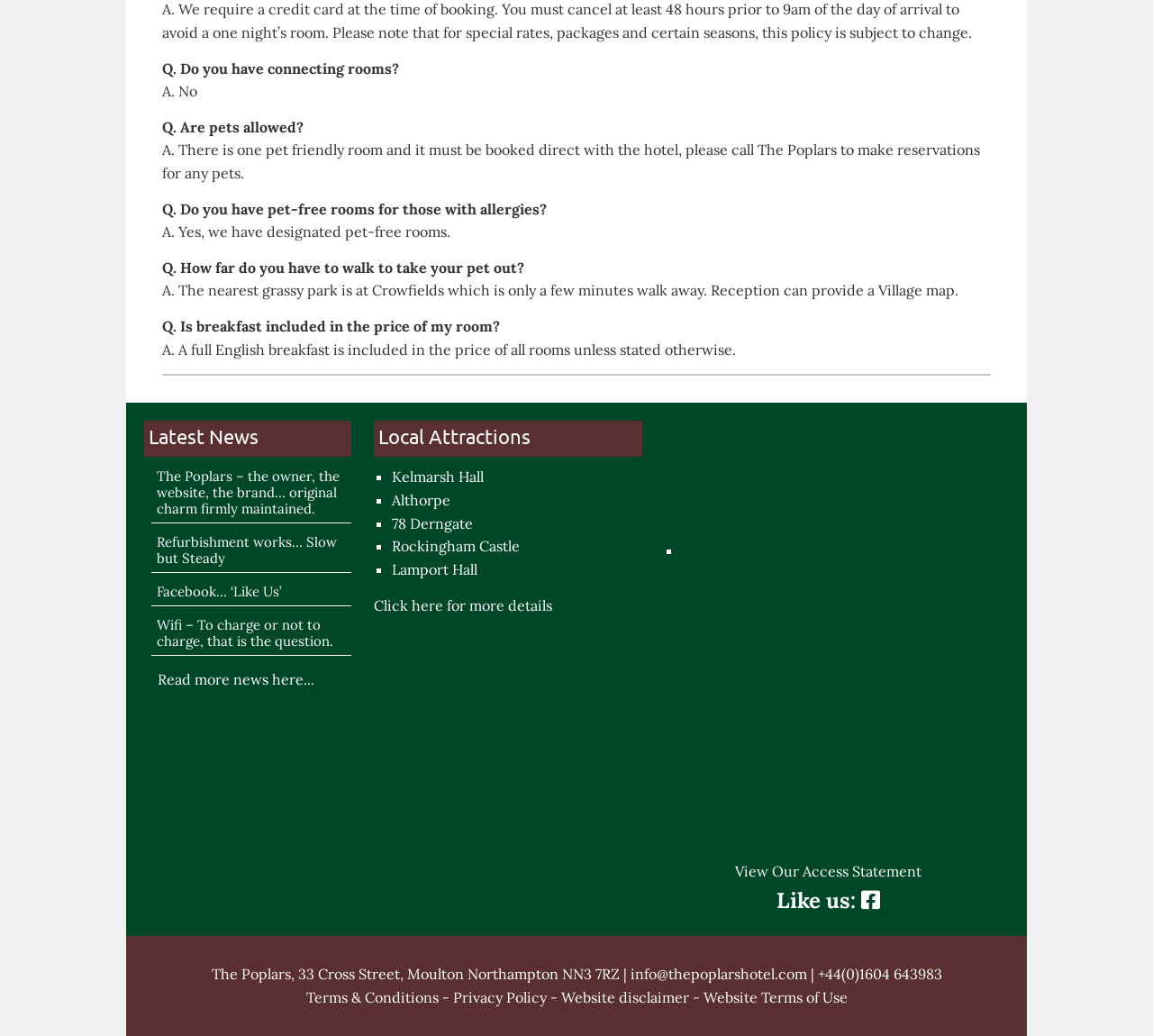Please specify the bounding box coordinates of the clickable region to carry out the following instruction: "Read more news here...". The coordinates should be four float numbers between 0 and 1, in the format [left, top, right, bottom].

[0.137, 0.647, 0.273, 0.665]